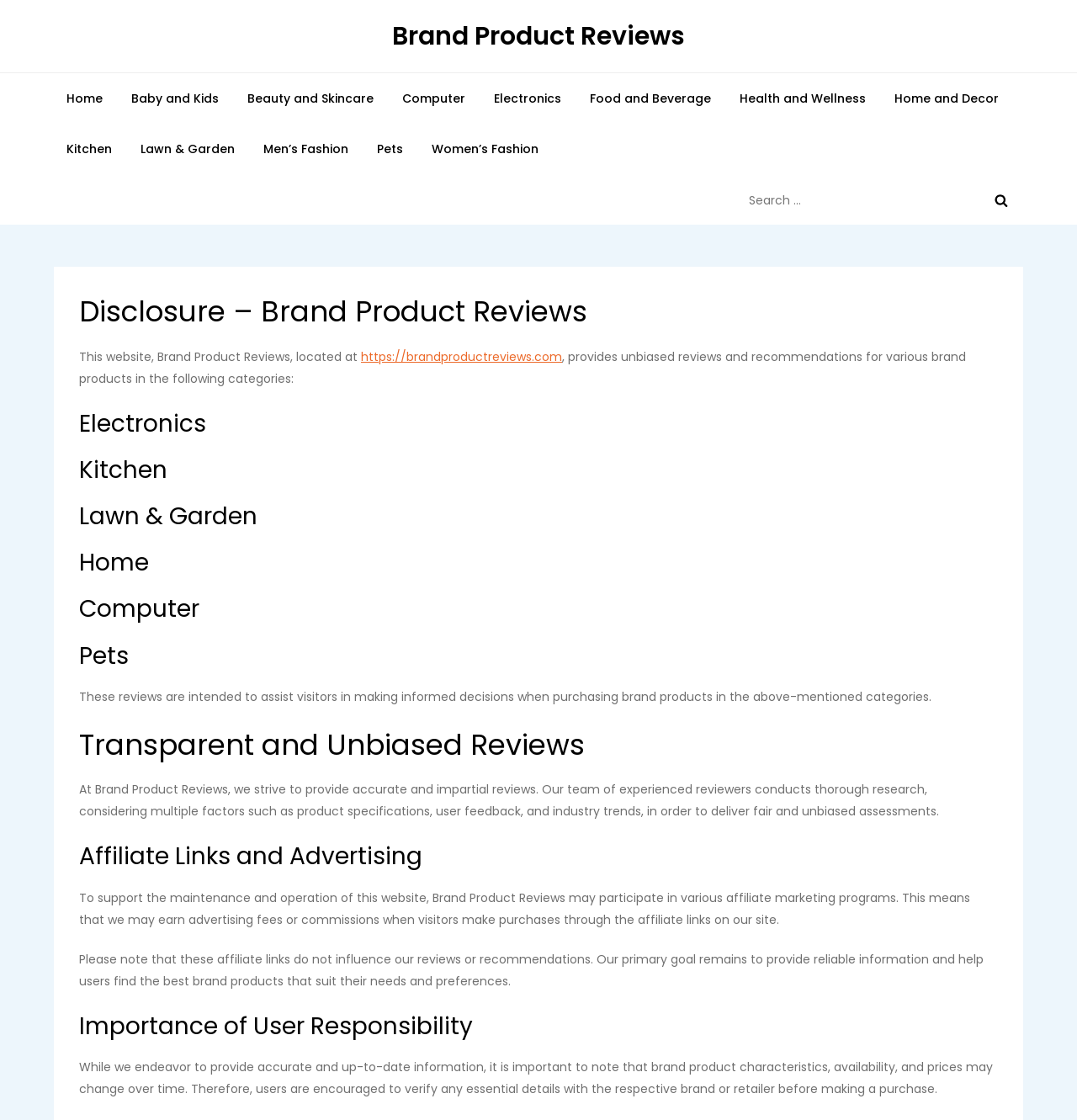How does the website support its maintenance?
Based on the content of the image, thoroughly explain and answer the question.

According to the website's content, it participates in affiliate marketing programs, which means that it earns advertising fees or commissions when visitors make purchases through the affiliate links on the site, thereby supporting the maintenance and operation of the website.